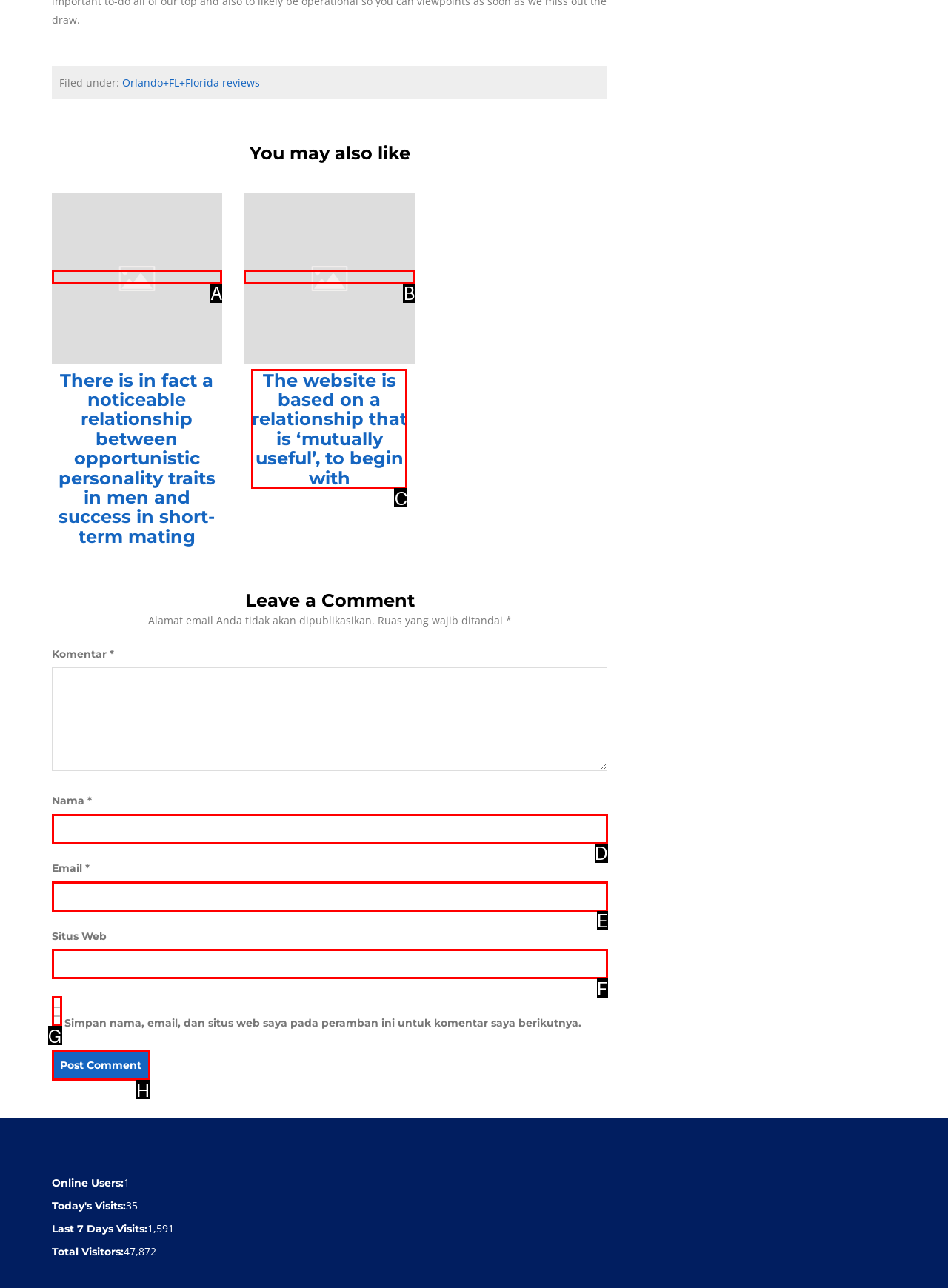Identify which HTML element should be clicked to fulfill this instruction: Enter your name in the 'Nama' field Reply with the correct option's letter.

D